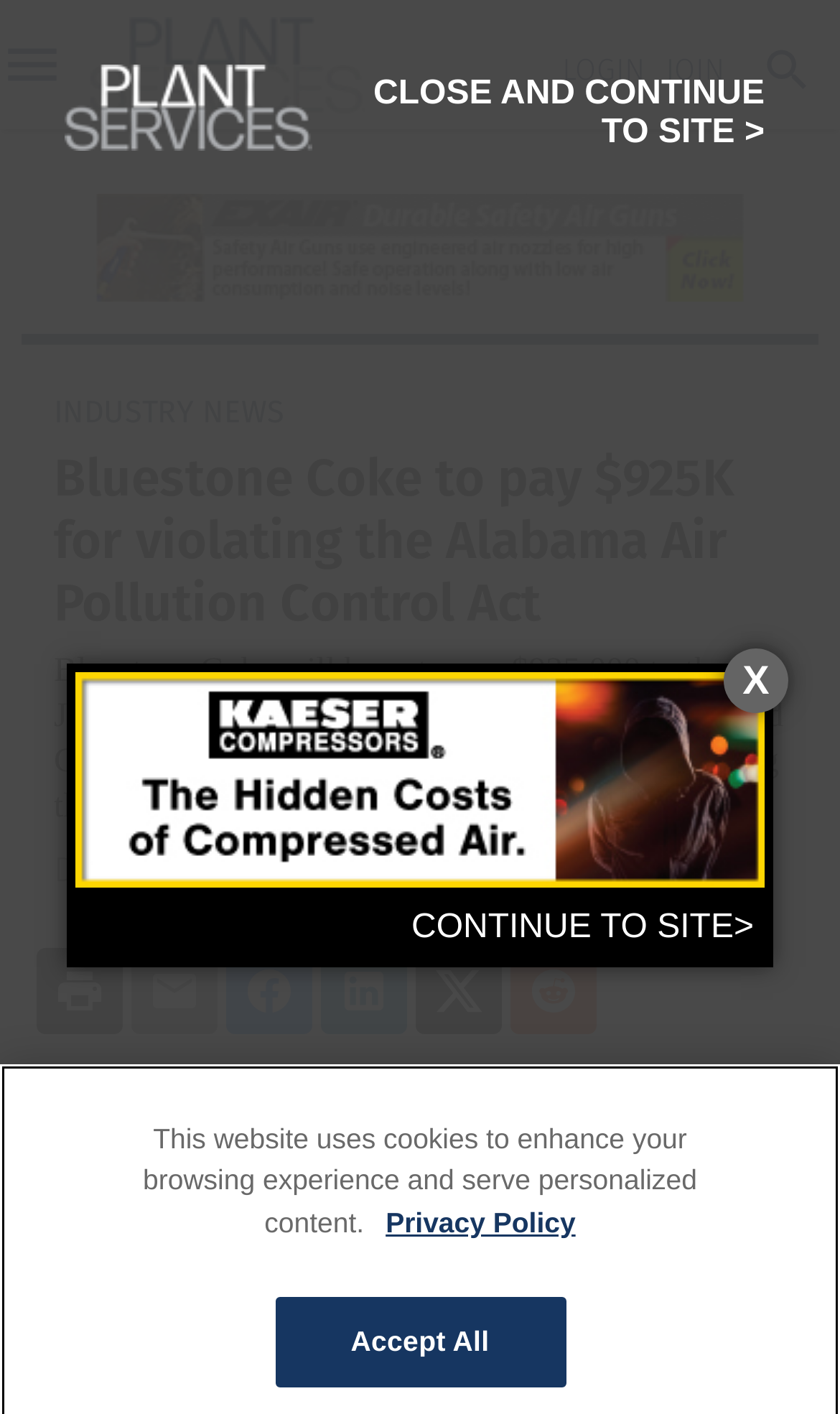How many links are there in the 'Resources' section?
Using the visual information, answer the question in a single word or phrase.

10